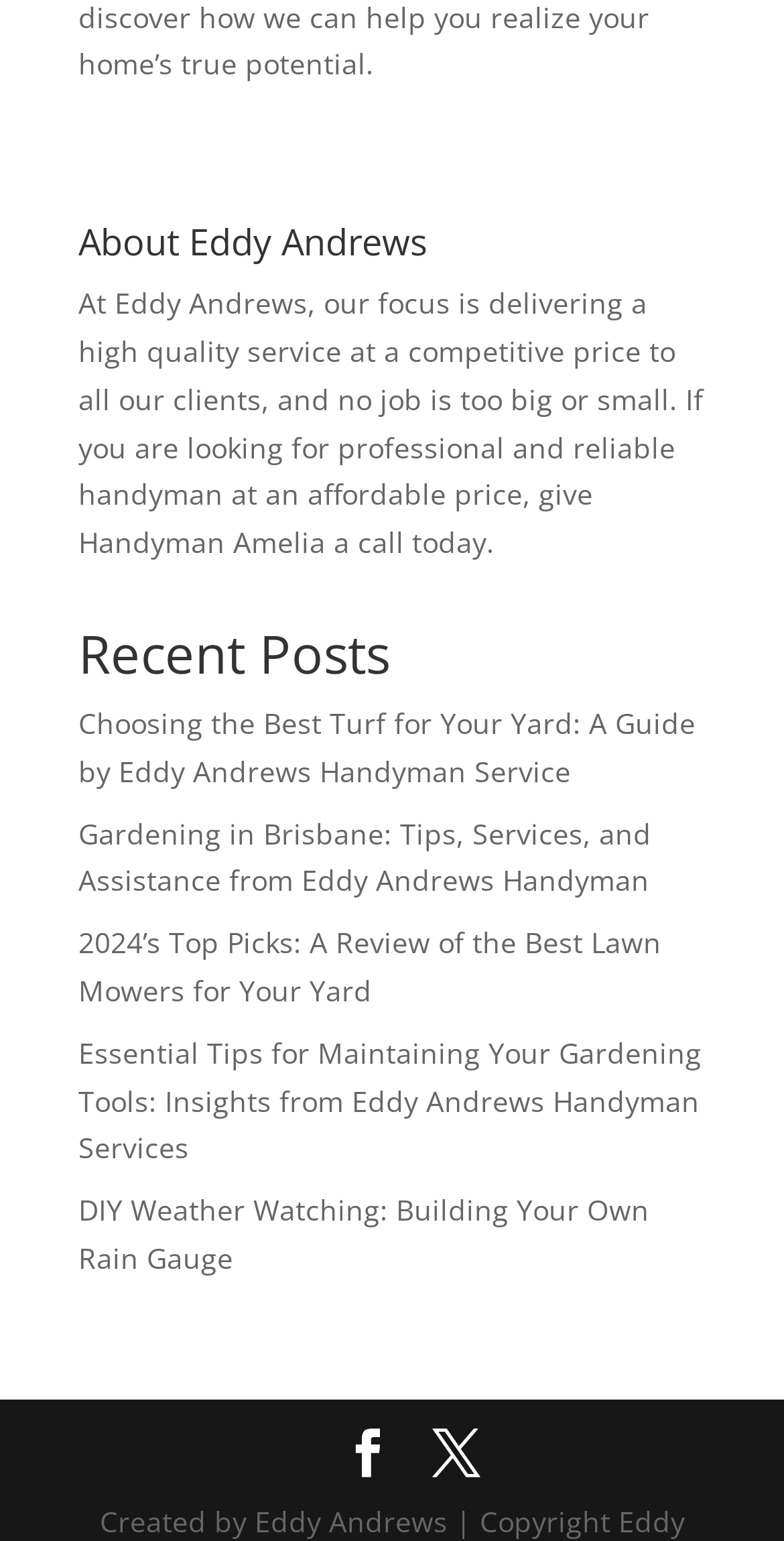Find the bounding box coordinates for the area that should be clicked to accomplish the instruction: "view recent posts".

[0.1, 0.407, 0.9, 0.454]